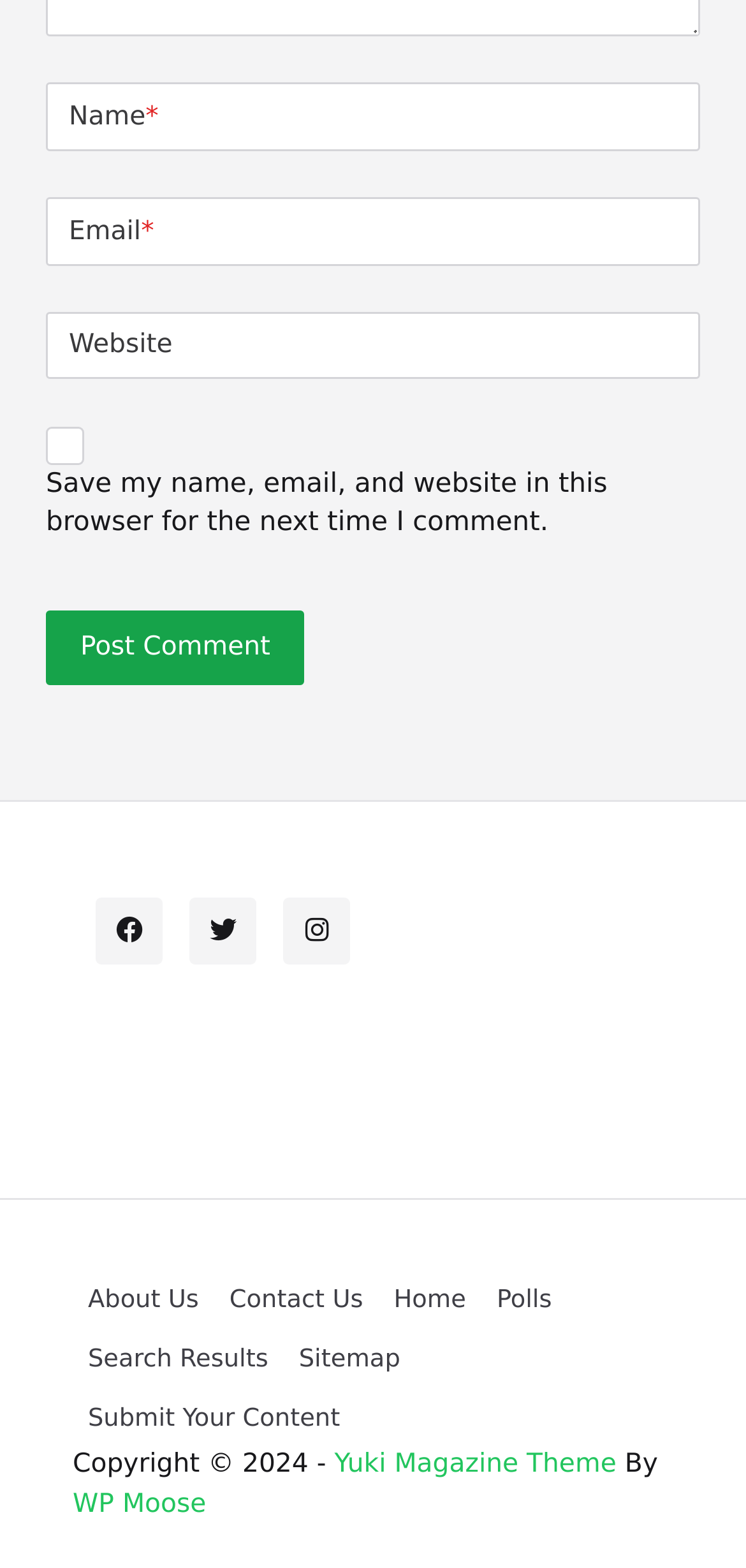Please find the bounding box coordinates of the clickable region needed to complete the following instruction: "Visit the About Us page". The bounding box coordinates must consist of four float numbers between 0 and 1, i.e., [left, top, right, bottom].

[0.097, 0.811, 0.287, 0.849]